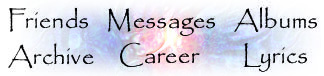What is the purpose of the banner?
Examine the image and give a concise answer in one word or a short phrase.

Navigational element